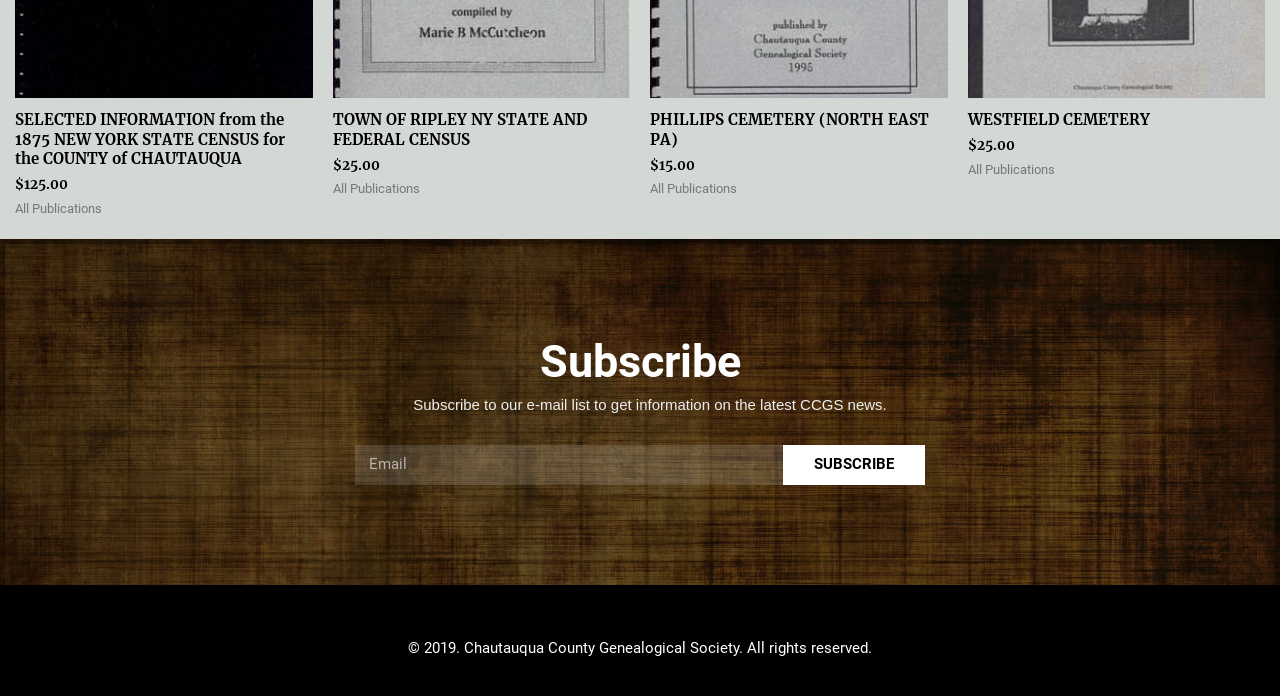Identify the bounding box of the HTML element described as: "PHILLIPS CEMETERY (NORTH EAST PA)".

[0.508, 0.159, 0.74, 0.215]